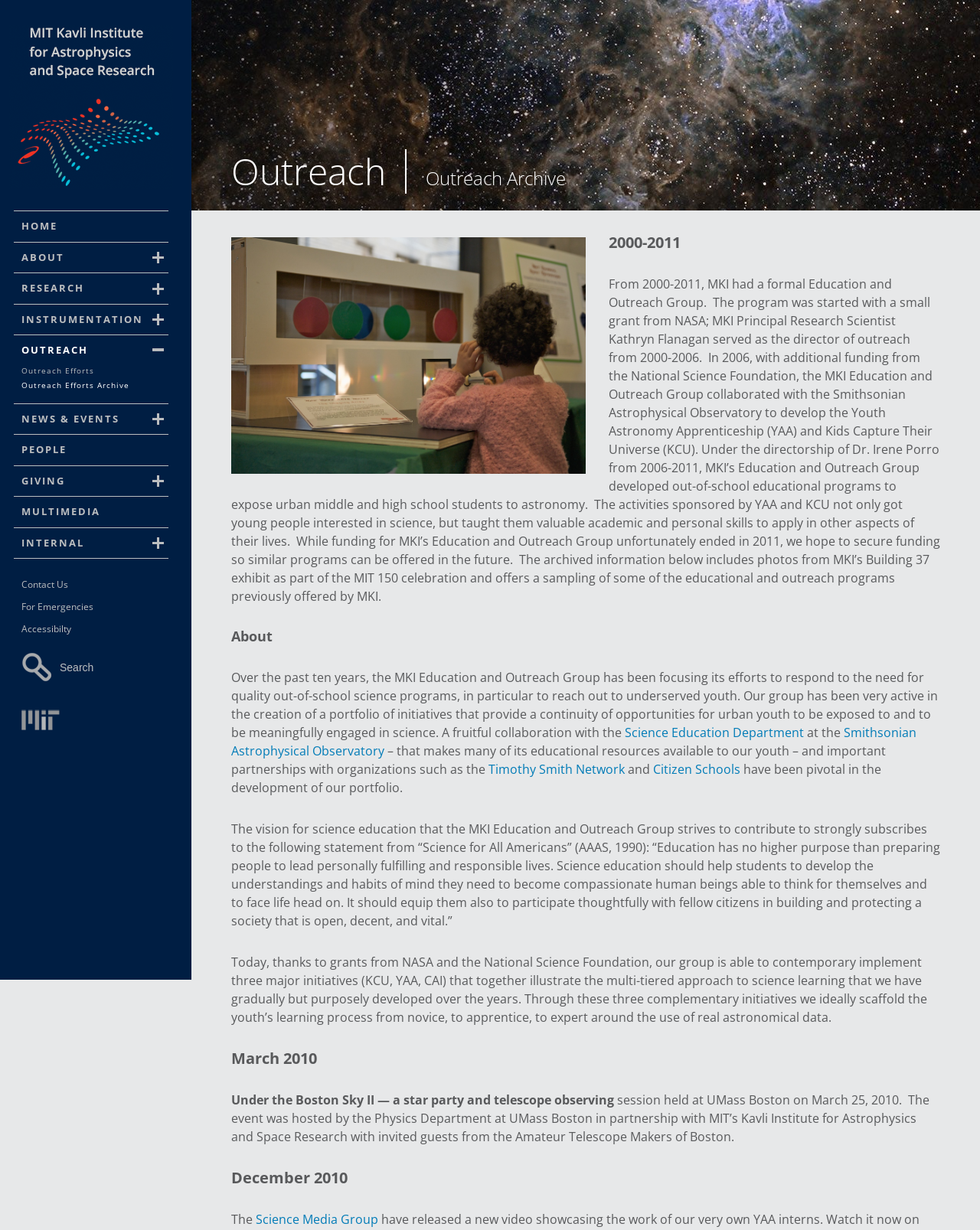What is the name of the institute?
Based on the image, answer the question with as much detail as possible.

I found the answer by looking at the heading element 'MIT Kavli Institute' at the top of the webpage, which suggests that it is the name of the institute.